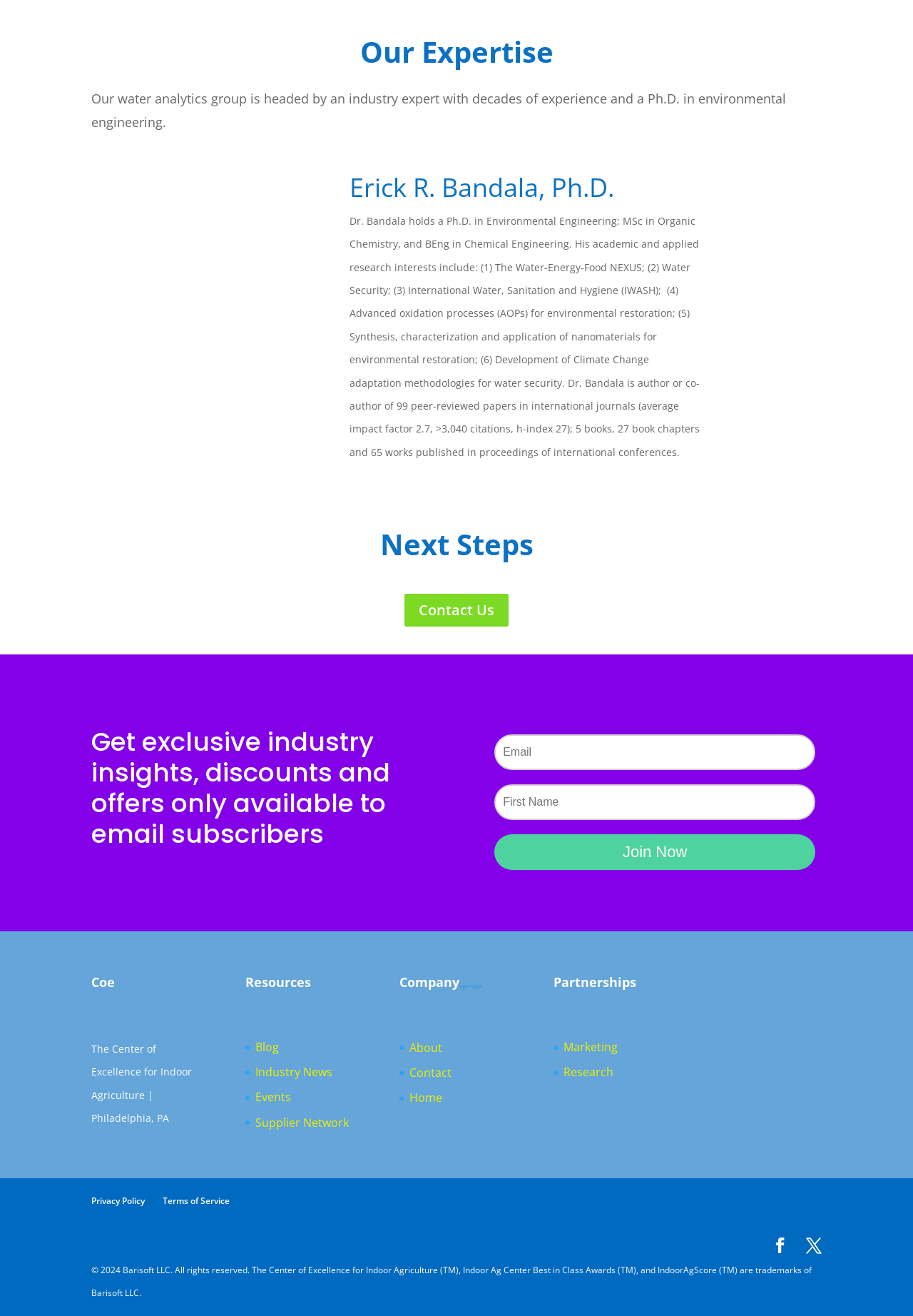Please locate the bounding box coordinates of the element that should be clicked to achieve the given instruction: "Click on the 'Health Directory' link".

None